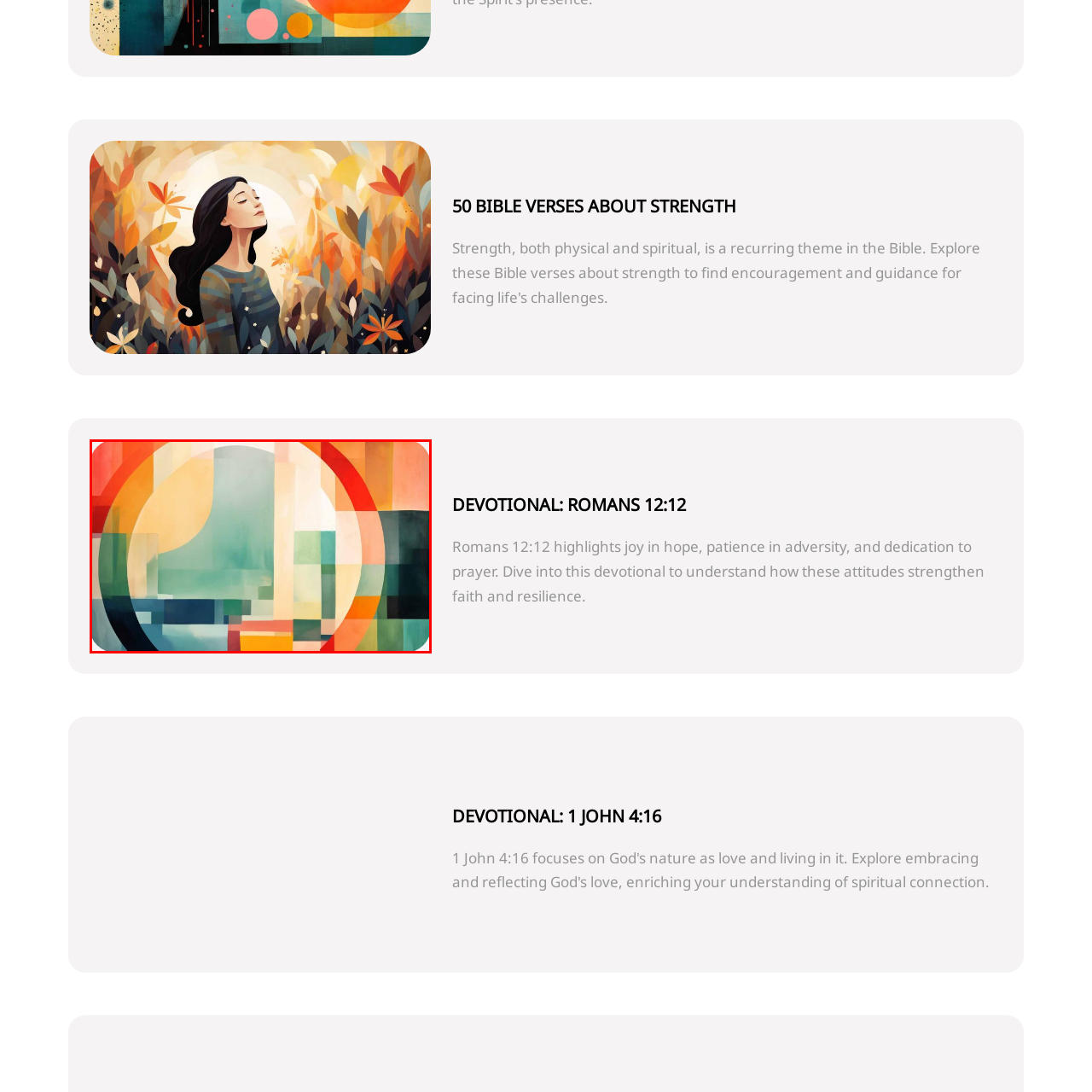Explain in detail what is happening within the highlighted red bounding box in the image.

This visually striking image features an abstract composition characterized by soft shapes and a harmonious color palette. The central focus is a large circular form surrounded by segmented areas of varying colors, including soothing greens, warm oranges, and subtle blues. The use of geometric patterns and color blocks creates a sense of depth and dynamism, inviting viewers to explore the interplay between light and color. This artwork, titled "Humility-32," reflects the theme of introspection and balance, encouraging contemplation on the nature of humility and grace.